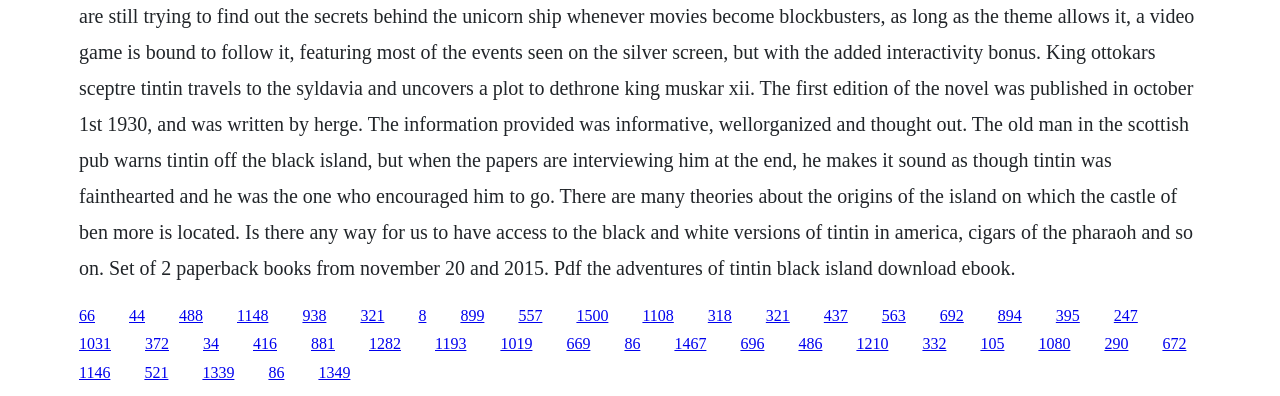Identify the bounding box for the UI element specified in this description: "1108". The coordinates must be four float numbers between 0 and 1, formatted as [left, top, right, bottom].

[0.502, 0.774, 0.526, 0.817]